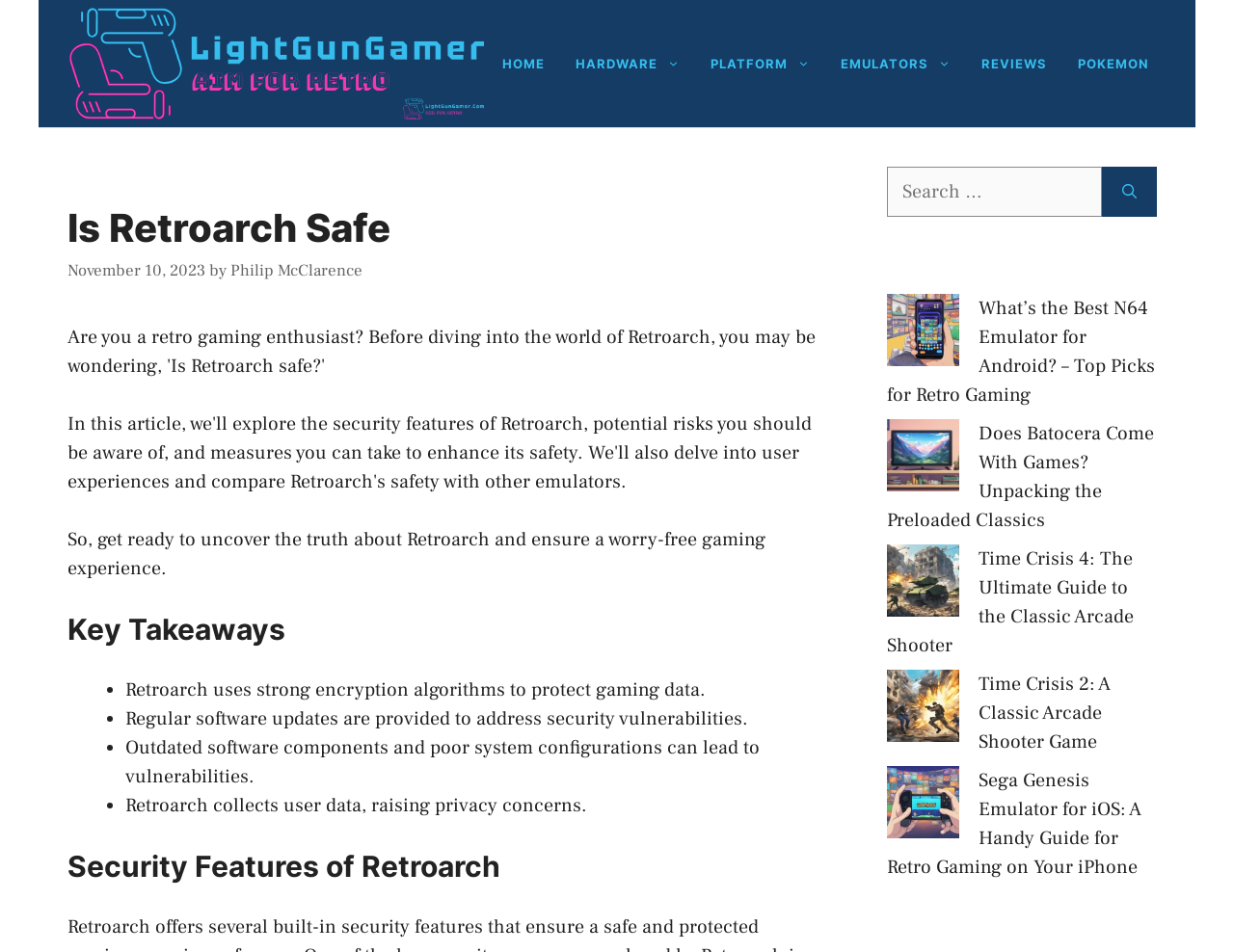Please identify the bounding box coordinates of the element's region that needs to be clicked to fulfill the following instruction: "Read the article about 'What’s the Best N64 Emulator for Android?'". The bounding box coordinates should consist of four float numbers between 0 and 1, i.e., [left, top, right, bottom].

[0.719, 0.311, 0.936, 0.428]